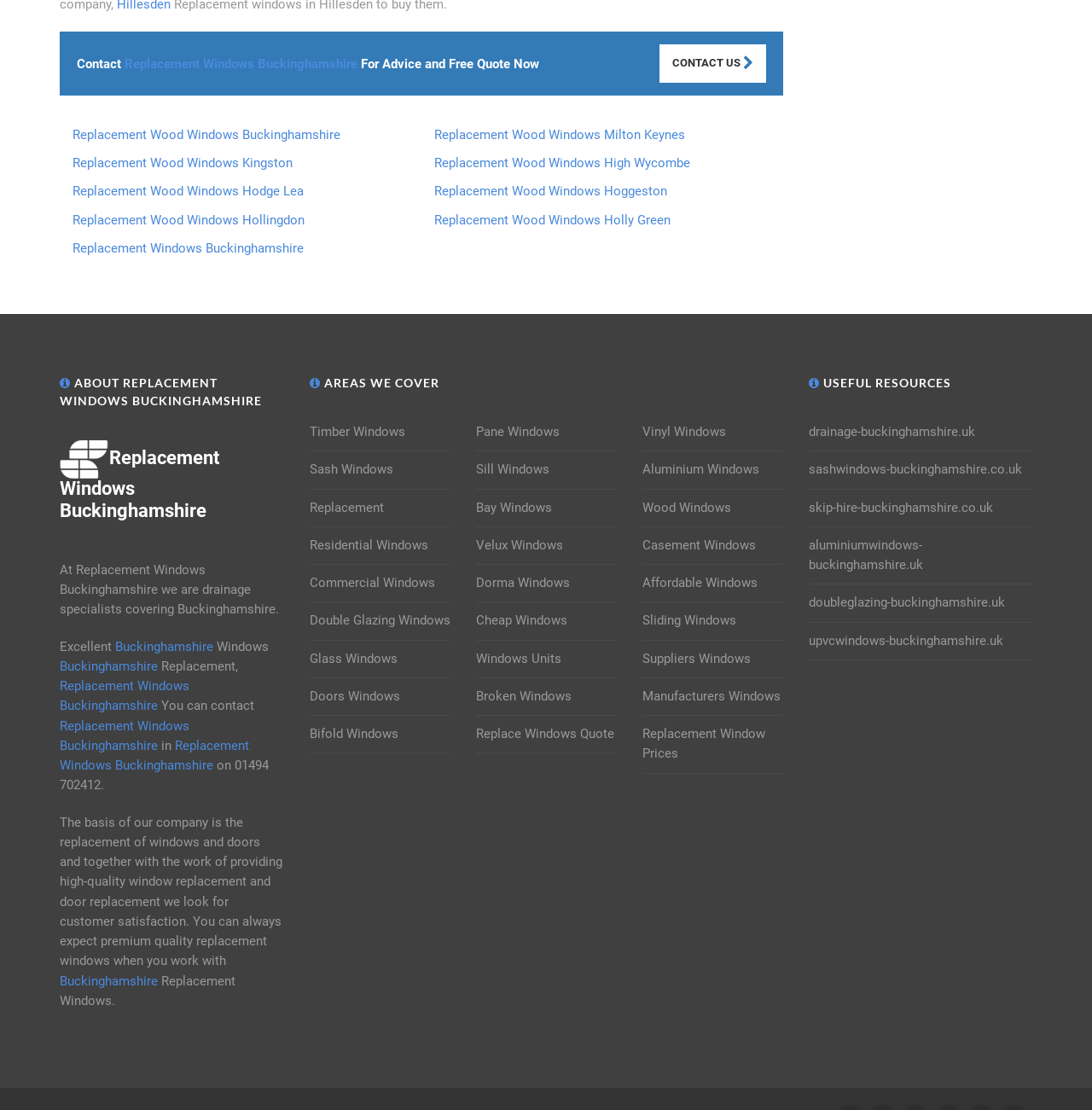Please specify the bounding box coordinates of the clickable region to carry out the following instruction: "Check out drainage-buckinghamshire.uk". The coordinates should be four float numbers between 0 and 1, in the format [left, top, right, bottom].

[0.74, 0.381, 0.893, 0.398]